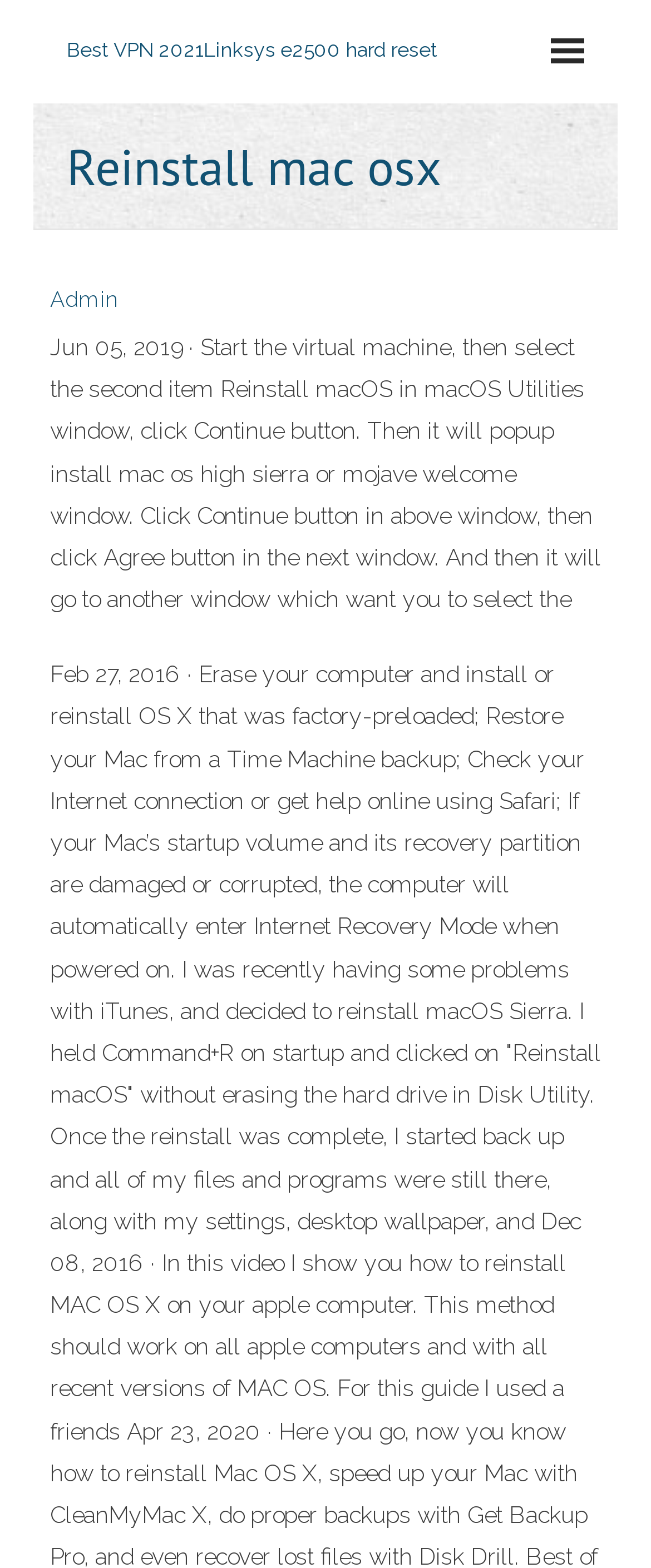What is the context of the 'Admin' link?
Refer to the screenshot and respond with a concise word or phrase.

User profile or login